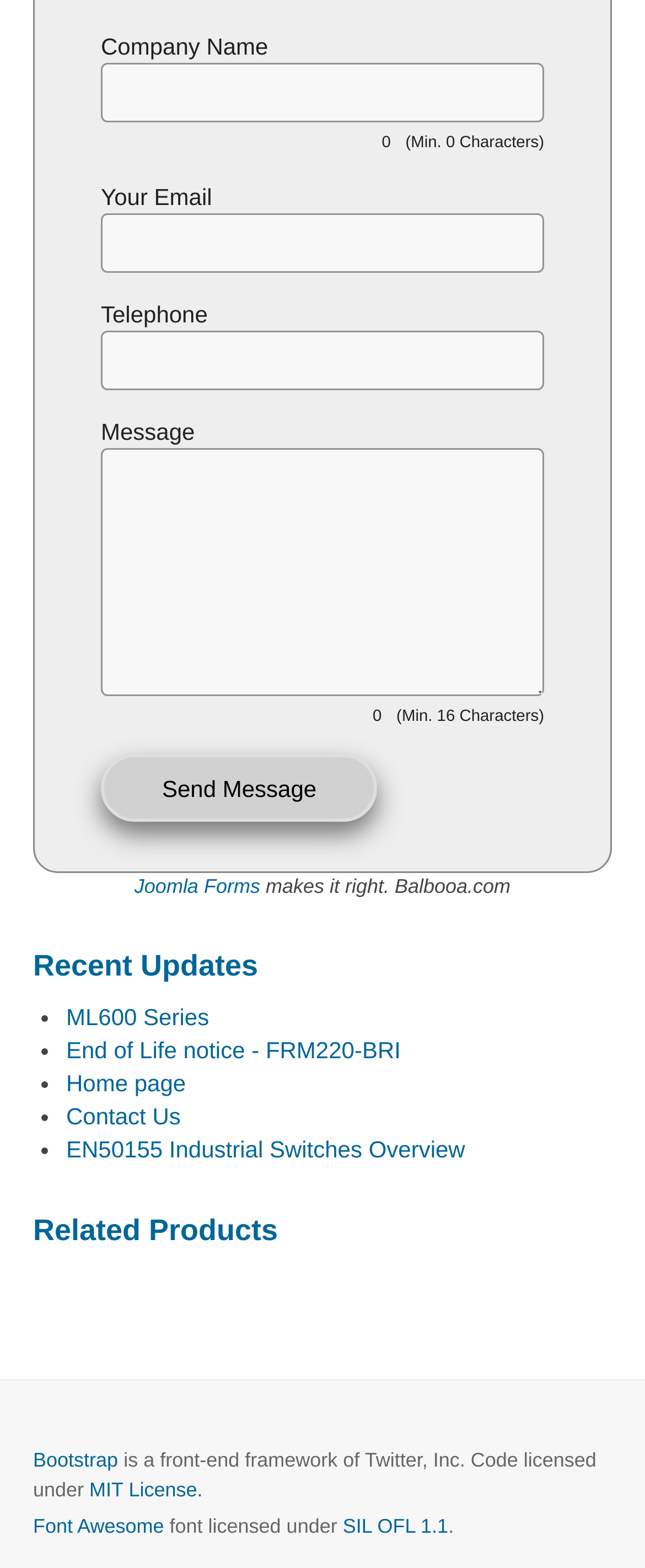What is the purpose of the form on this webpage?
Offer a detailed and exhaustive answer to the question.

The form on this webpage is used to send a message to the company, as indicated by the 'Send Message' button. The form requires the user to input their company name, email, telephone number, and message.